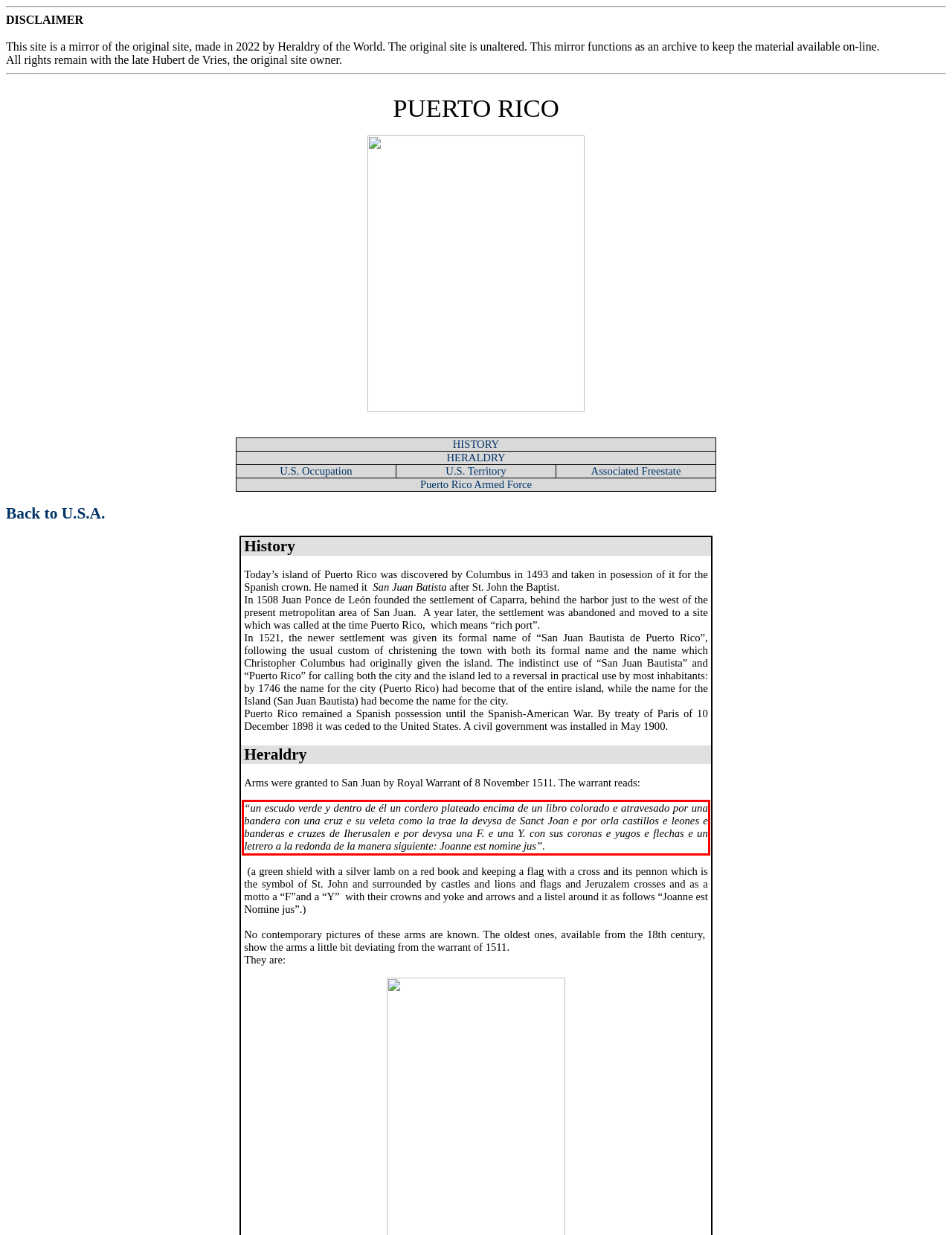From the screenshot of the webpage, locate the red bounding box and extract the text contained within that area.

“un escudo verde y dentro de él un cordero plateado encima de un libro colorado e atravesado por una bandera con una cruz e su veleta como la trae la devysa de Sanct Joan e por orla castillos e leones e banderas e cruzes de Iherusalen e por devysa una F. e una Y. con sus coronas e yugos e flechas e un letrero a la redonda de la manera siguiente: Joanne est nomine jus”.